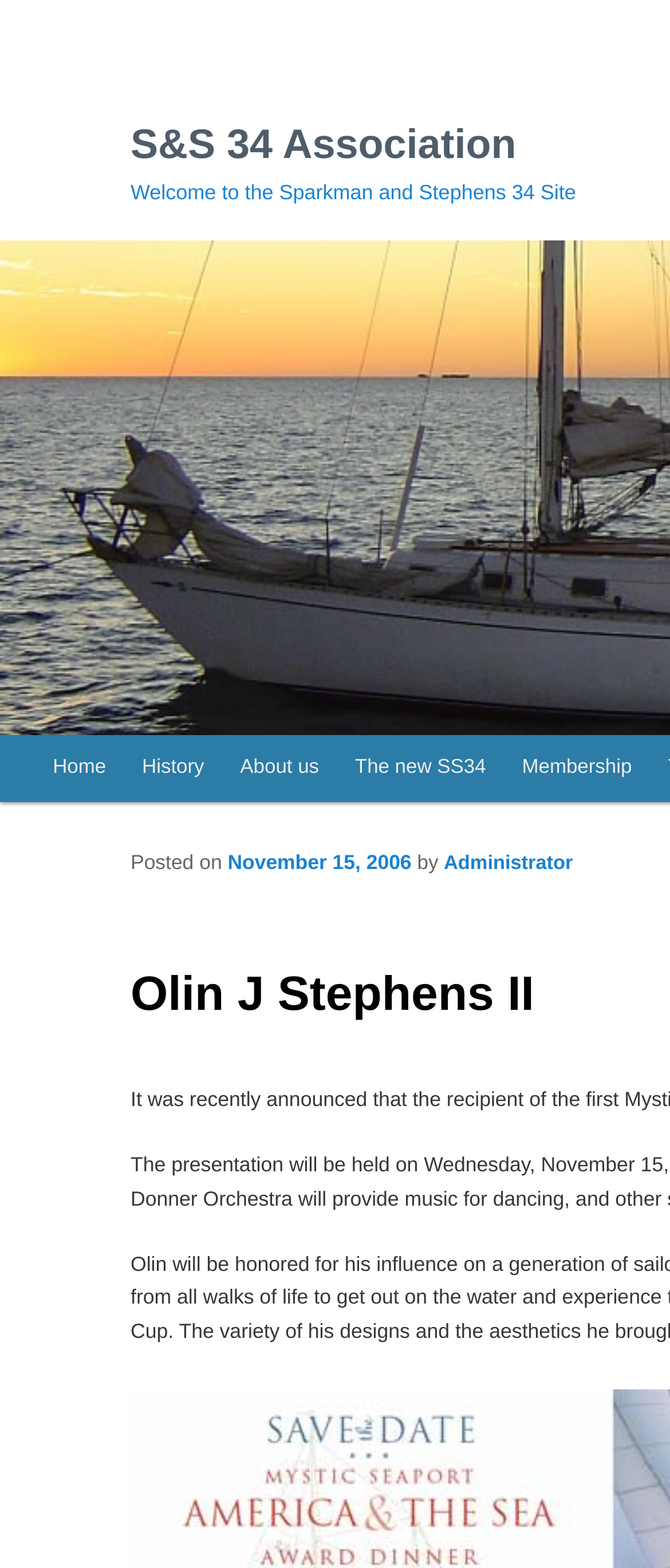Please extract the primary headline from the webpage.

S&S 34 Association